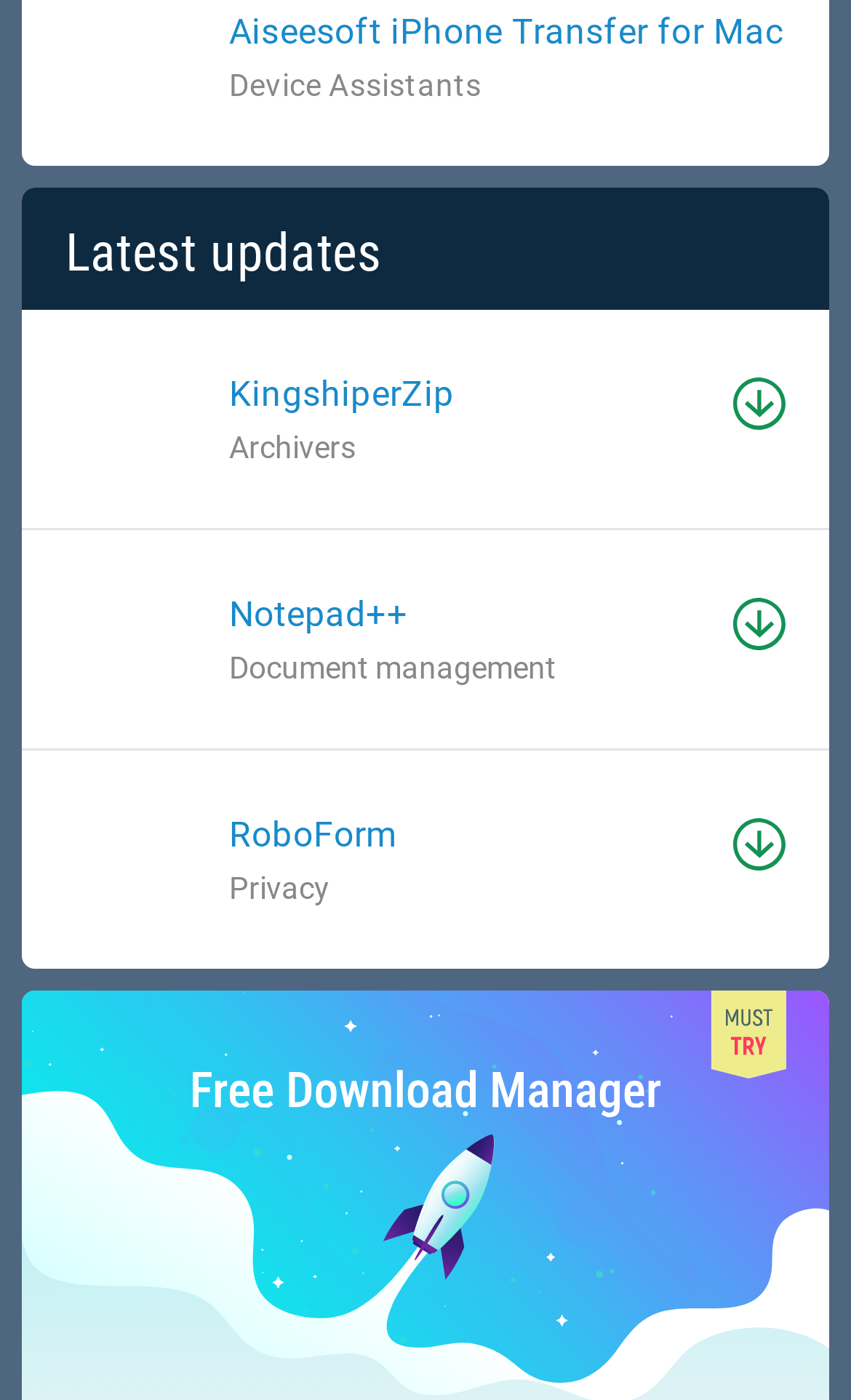Give a concise answer using one word or a phrase to the following question:
How many software categories are listed?

3